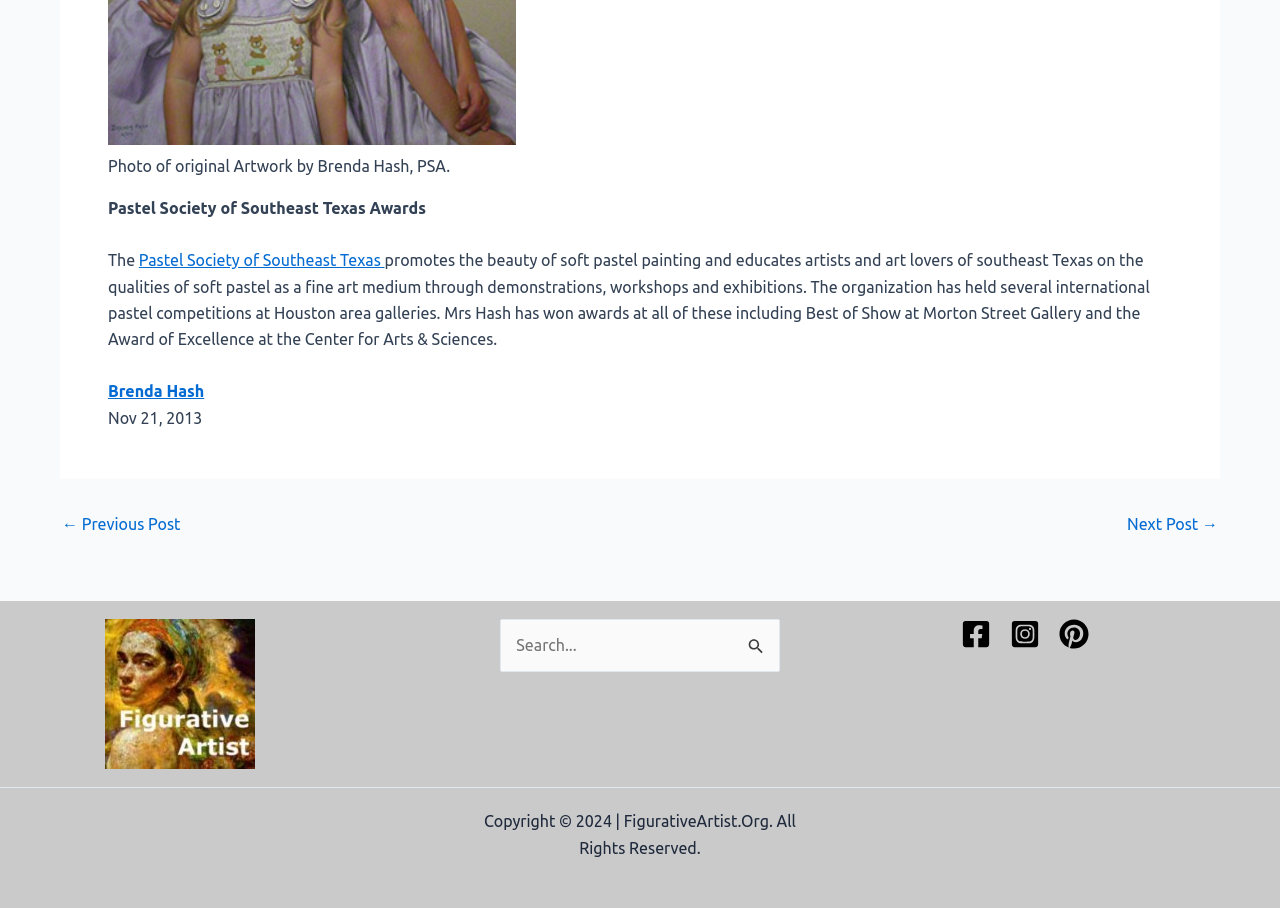What is the copyright year mentioned on the webpage? Please answer the question using a single word or phrase based on the image.

2024